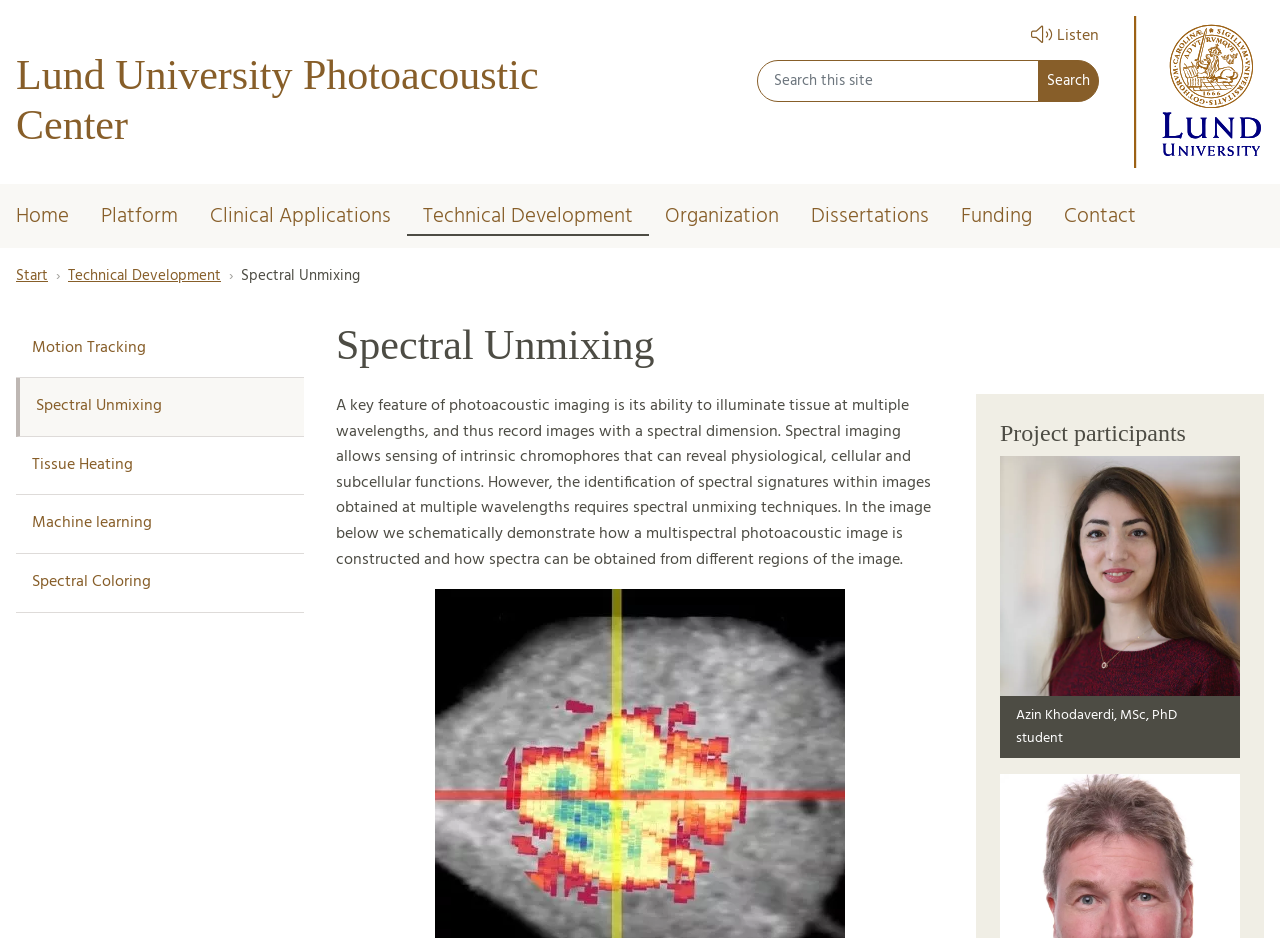What is the name of the PhD student?
Answer the question based on the image using a single word or a brief phrase.

Azin Khodaverdi